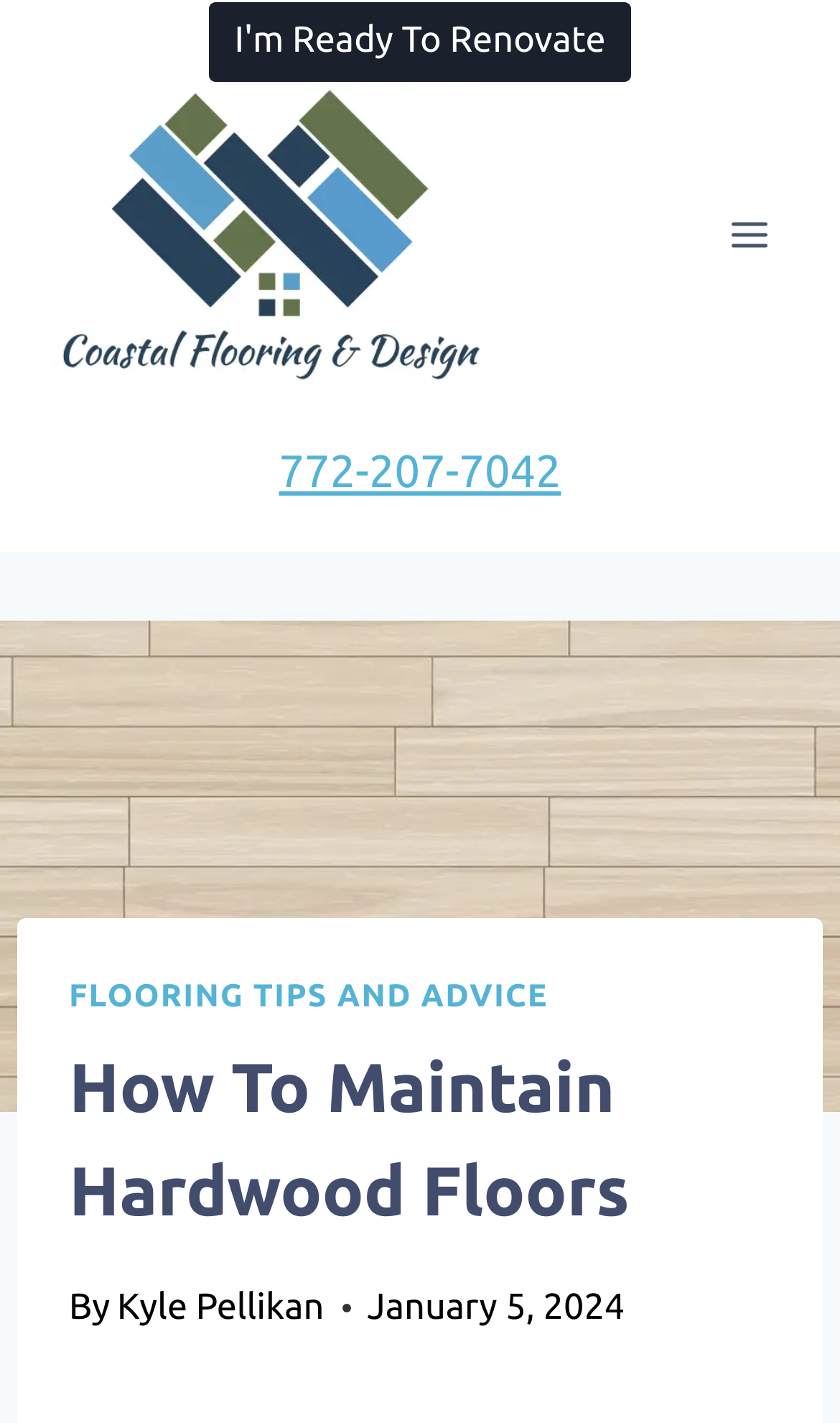Who wrote the article about maintaining hardwood floors?
Using the visual information, respond with a single word or phrase.

Kyle Pellikan